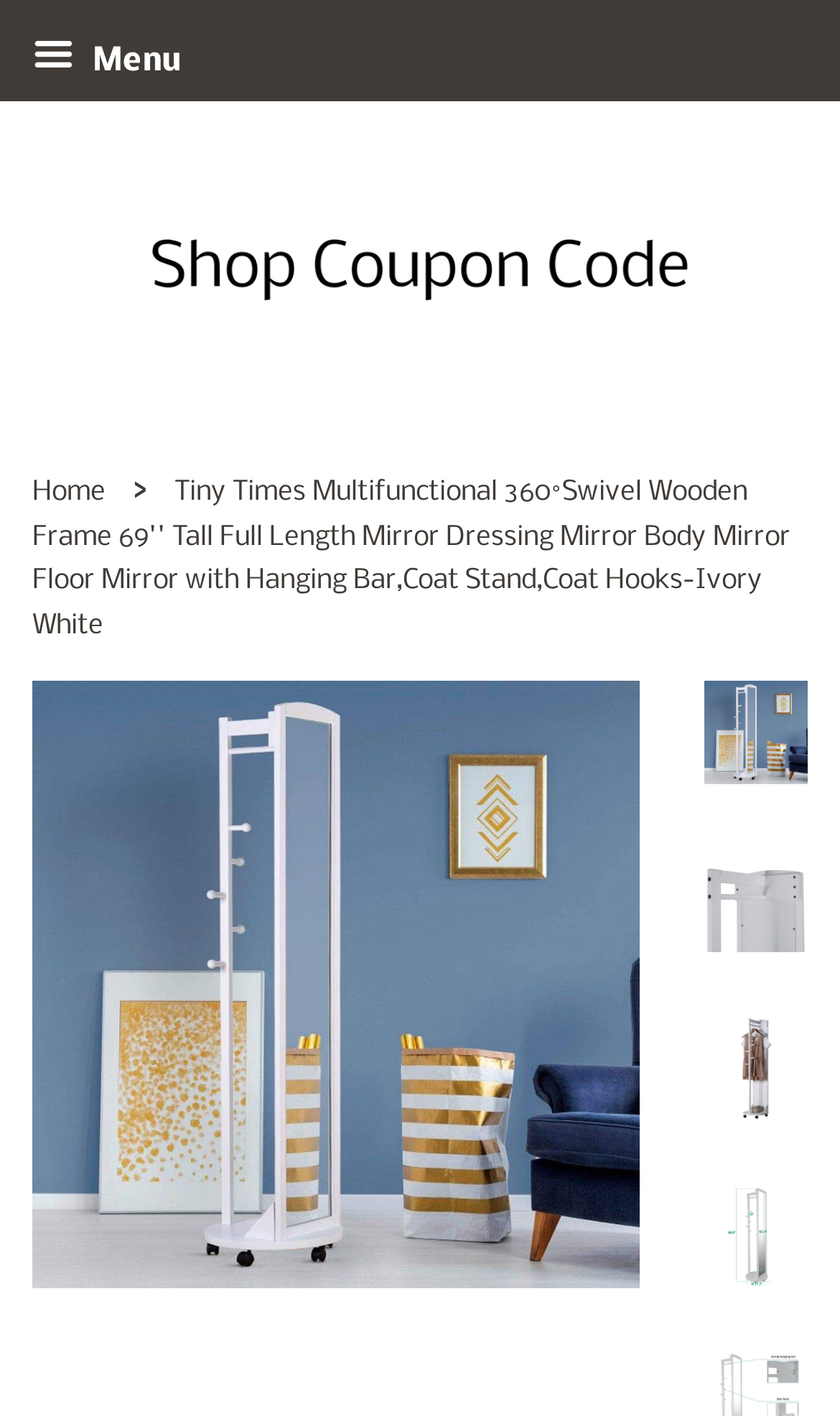What is the height of the mirror?
Based on the image, respond with a single word or phrase.

69 tall